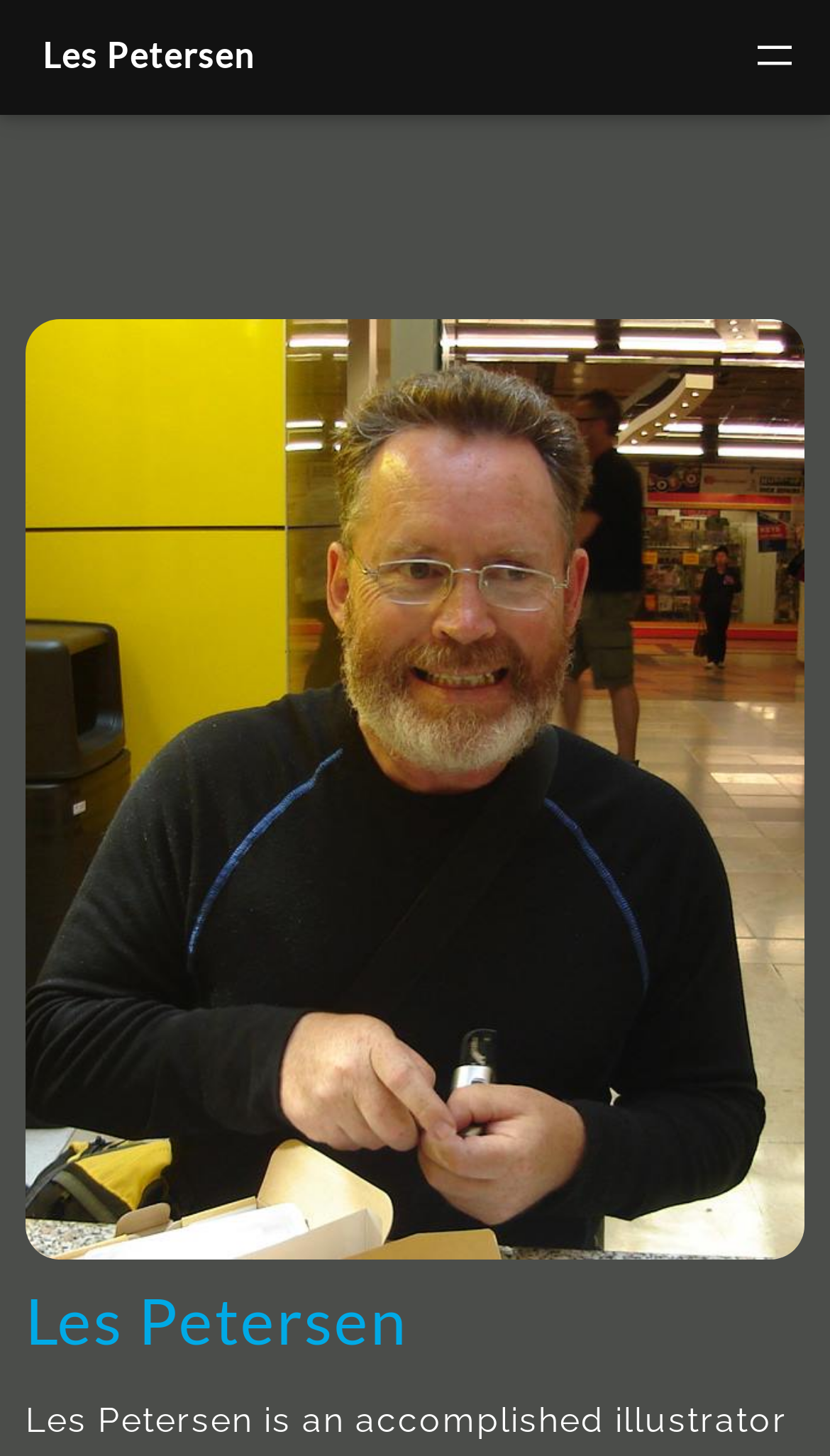Find the UI element described as: "aria-label="Open menu"" and predict its bounding box coordinates. Ensure the coordinates are four float numbers between 0 and 1, [left, top, right, bottom].

[0.903, 0.02, 0.964, 0.056]